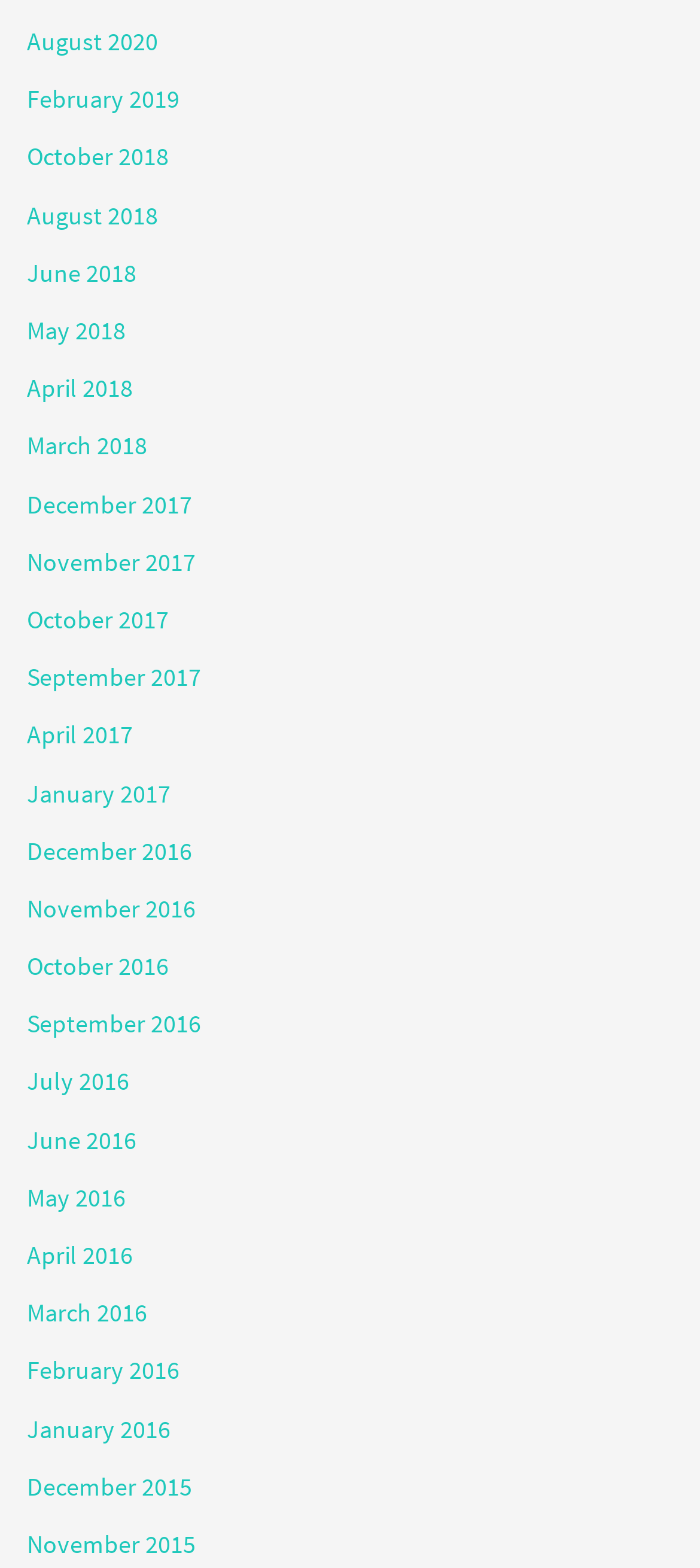How many months are listed from the year 2018?
Using the information from the image, give a concise answer in one word or a short phrase.

5